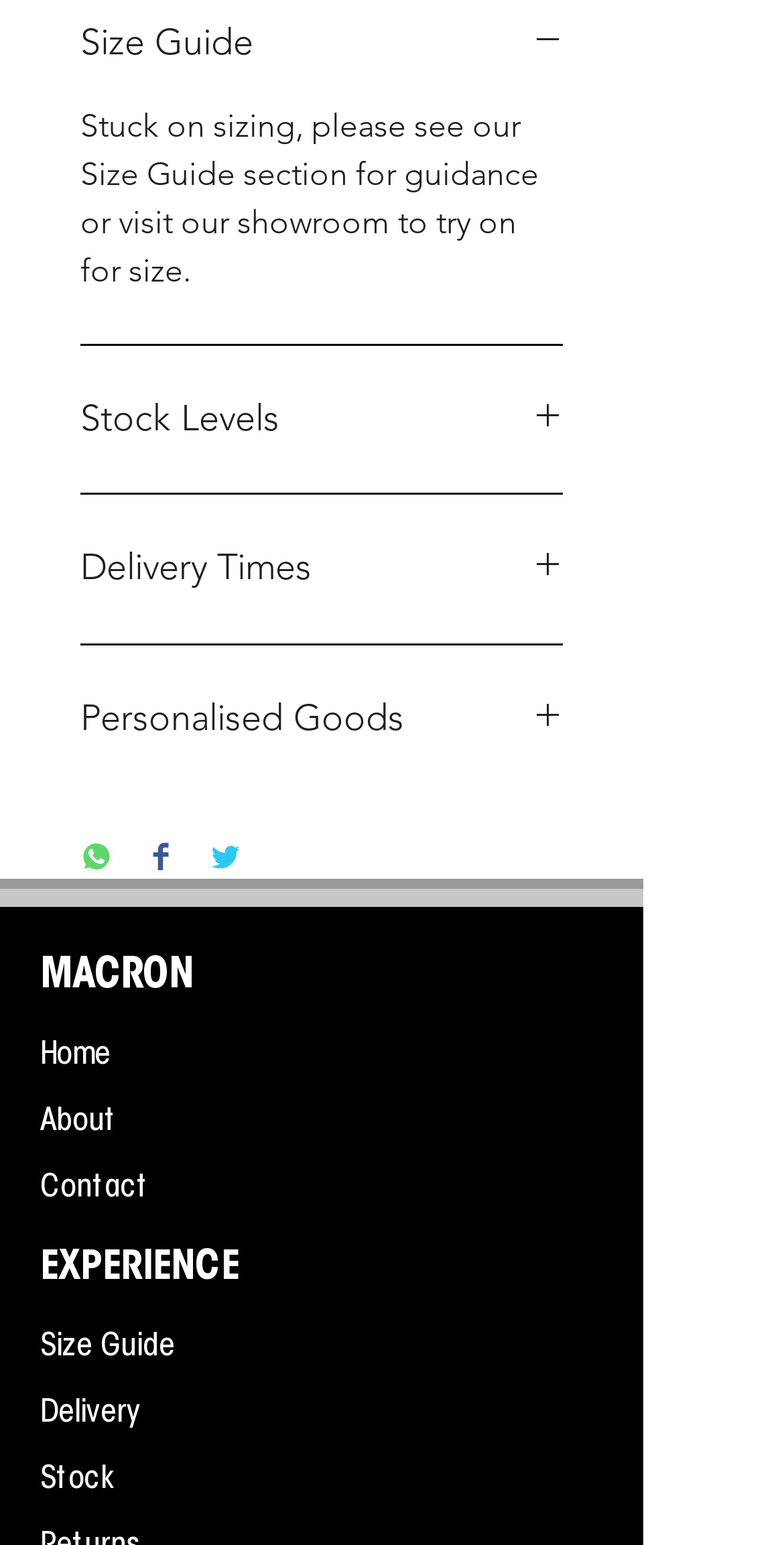Give a concise answer of one word or phrase to the question: 
How many links are there in the bottom section?

6